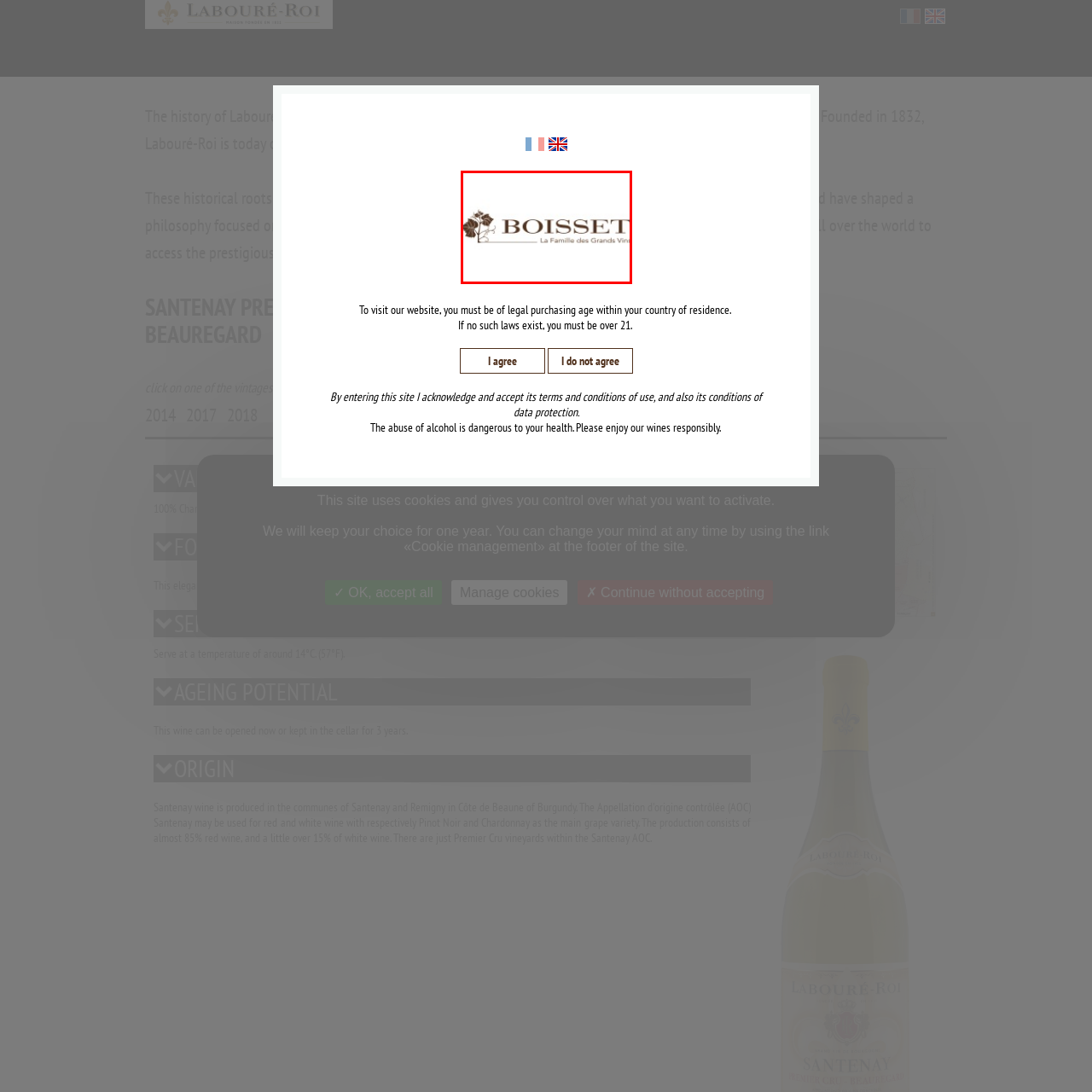Direct your gaze to the image circumscribed by the red boundary and deliver a thorough answer to the following question, drawing from the image's details: 
What region is BOISSET's wine heritage rooted in?

According to the caption, BOISSET is celebrated for its diverse range of prestigious wines, and its wine heritage is deeply rooted in the rich wine heritage of Burgundy, indicating that Burgundy is the region where BOISSET's wine heritage originates.